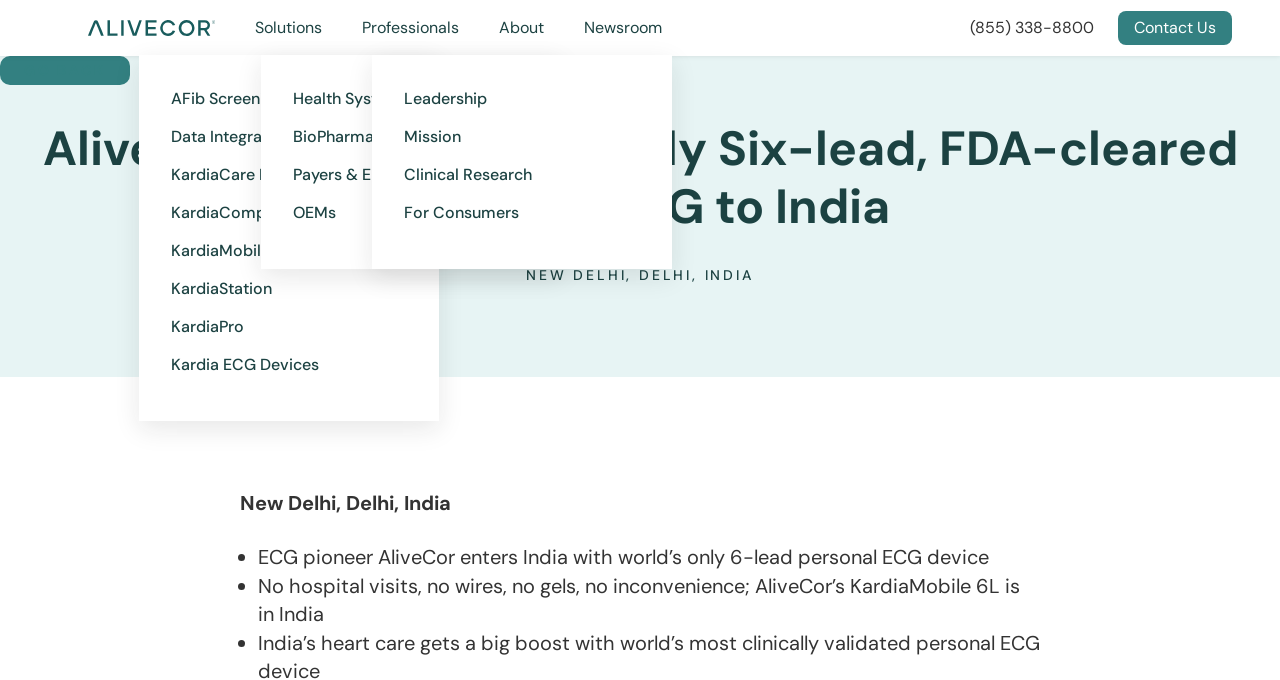Given the element description Solutions, identify the bounding box coordinates for the UI element on the webpage screenshot. The format should be (top-left x, top-left y, bottom-right x, bottom-right y), with values between 0 and 1.

[0.199, 0.033, 0.252, 0.049]